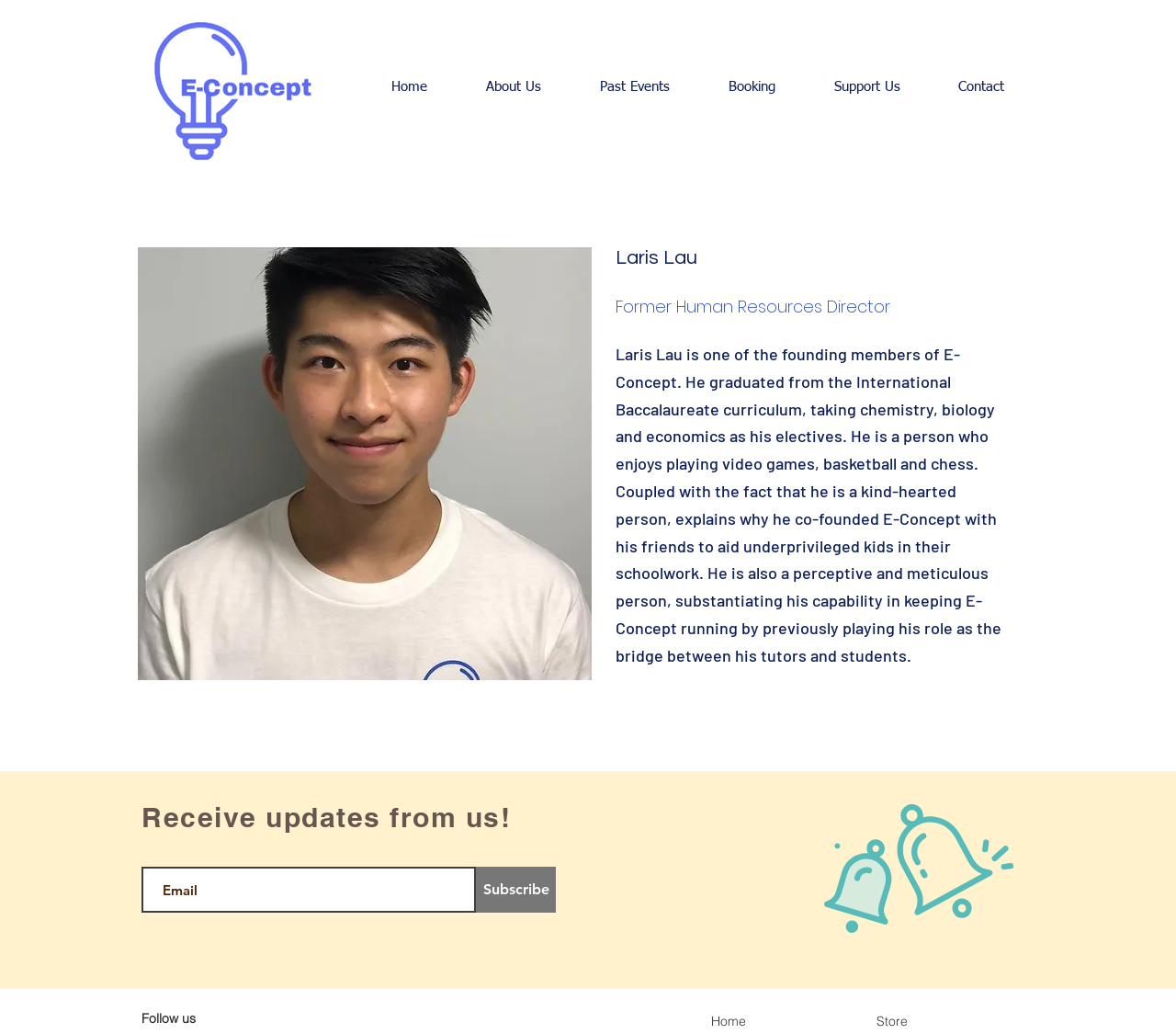What is Laris Lau's former occupation?
Please respond to the question thoroughly and include all relevant details.

I found the answer by looking at the StaticText element with the text 'Former Human Resources Director' which is located at [0.523, 0.285, 0.757, 0.308]. This text is part of Laris Lau's biography, which suggests that he used to work as a Human Resources Director.